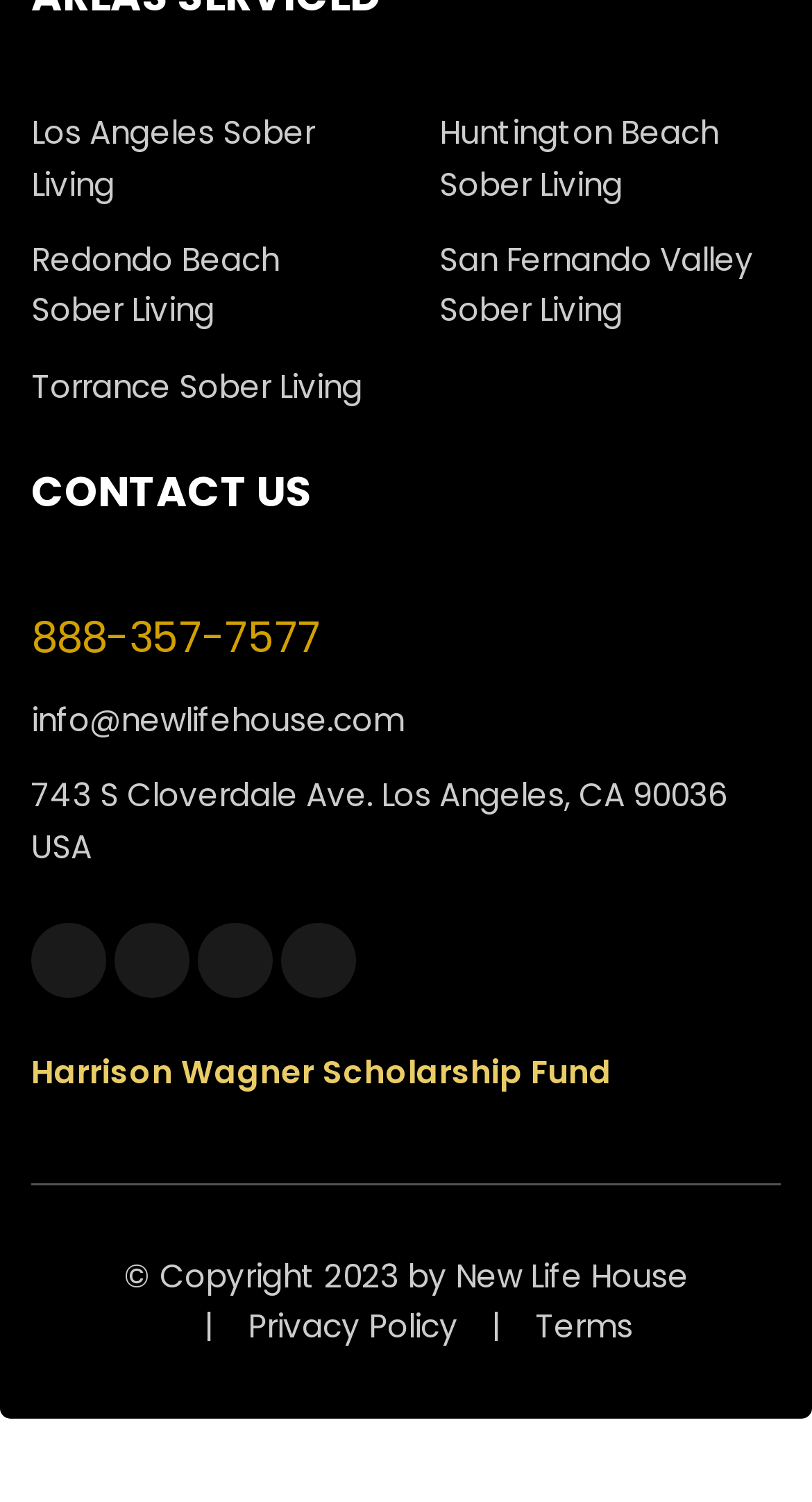Find the bounding box coordinates for the element that must be clicked to complete the instruction: "Check Privacy Policy". The coordinates should be four float numbers between 0 and 1, indicated as [left, top, right, bottom].

[0.305, 0.868, 0.564, 0.897]